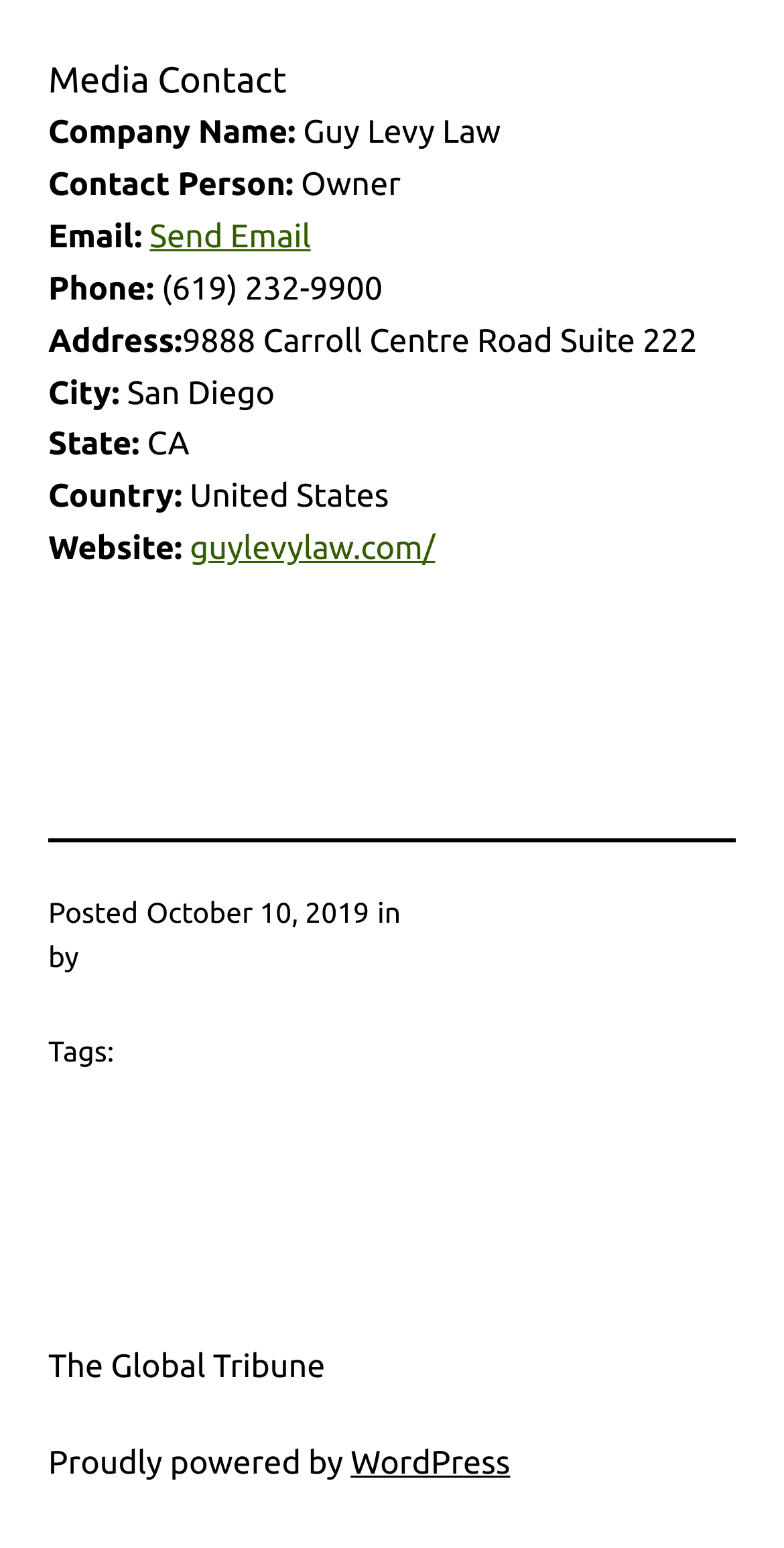Provide a single word or phrase answer to the question: 
What is the city of the company's address?

San Diego